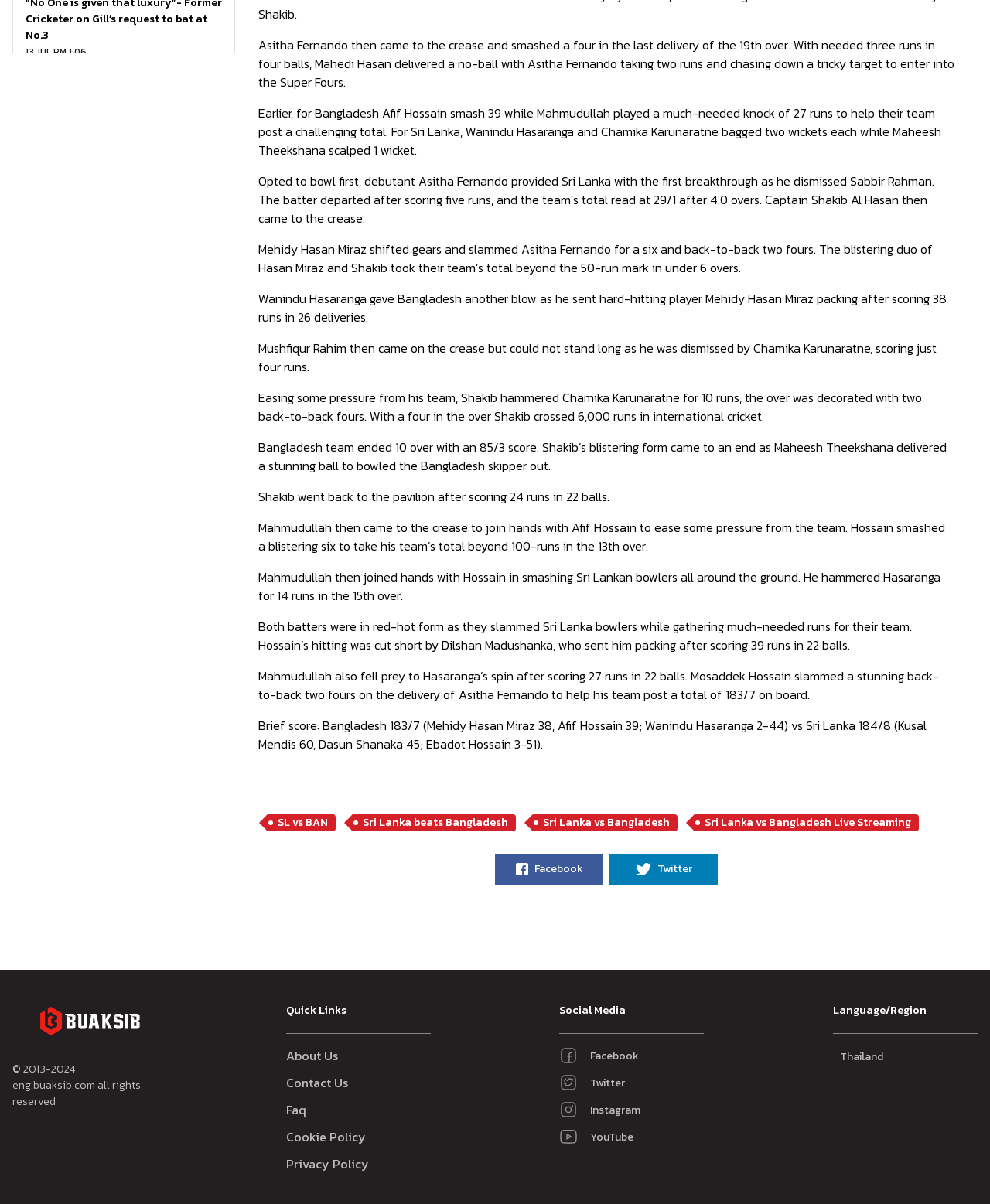Locate the bounding box of the UI element described in the following text: "Privacy Policy".

[0.289, 0.959, 0.372, 0.974]